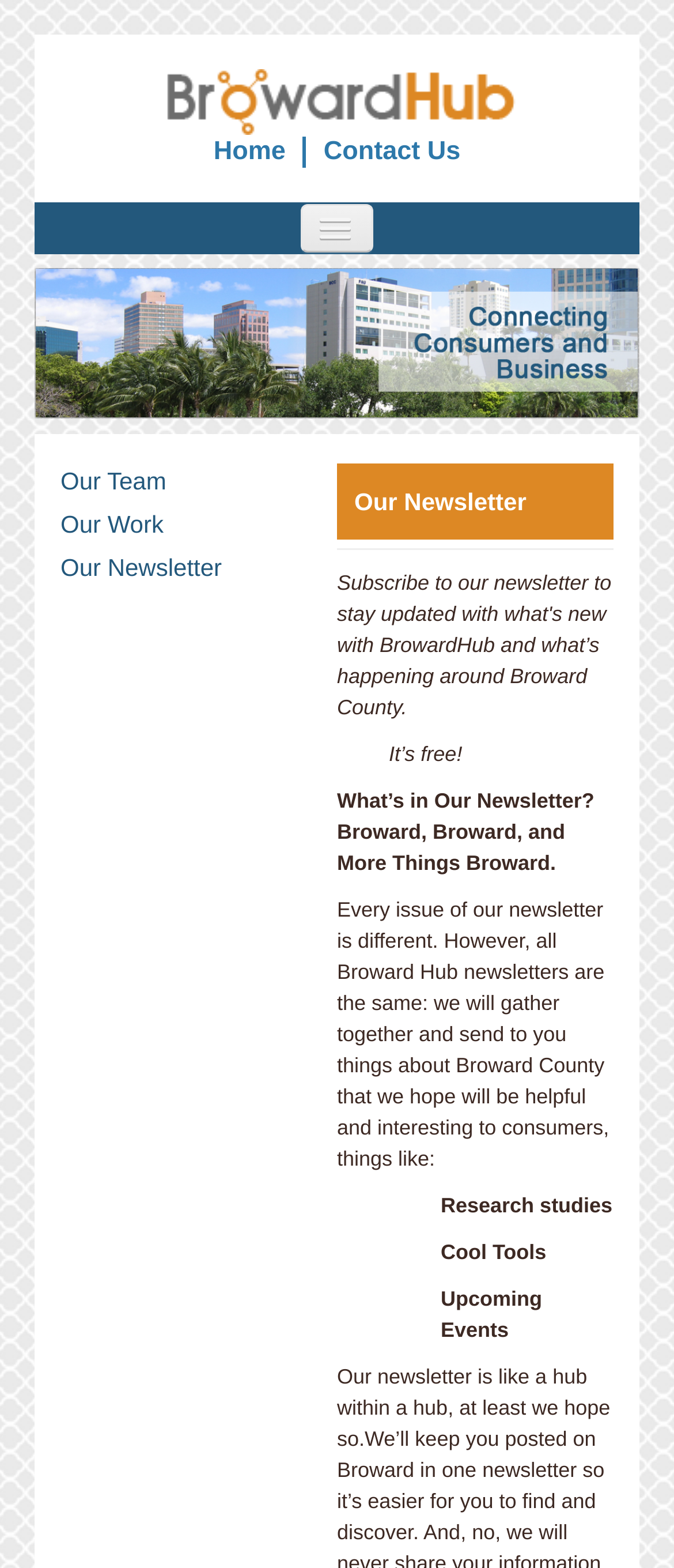Extract the bounding box for the UI element that matches this description: "Home".

[0.291, 0.087, 0.449, 0.107]